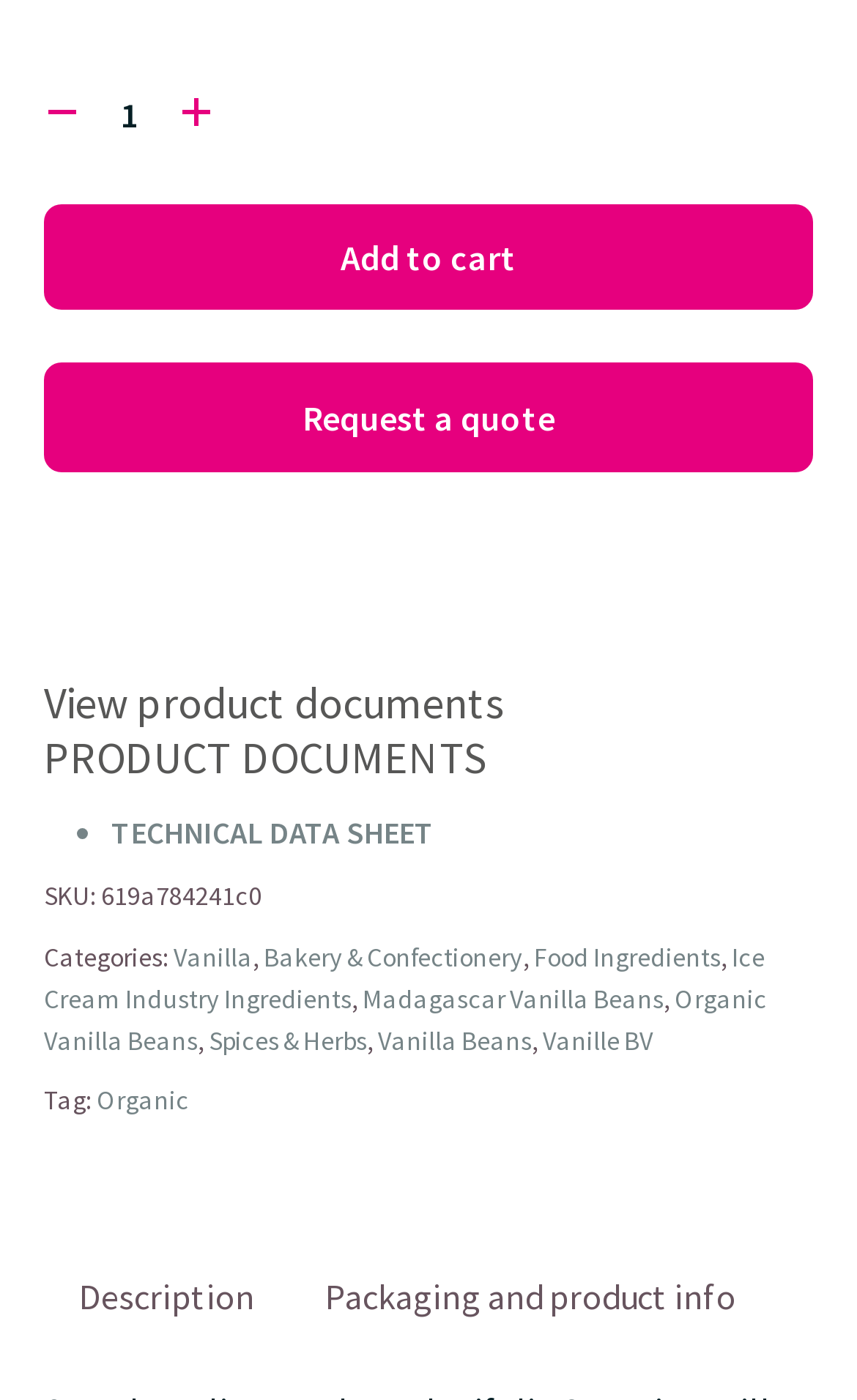Provide a one-word or brief phrase answer to the question:
What is the SKU of the product?

619a784241c0